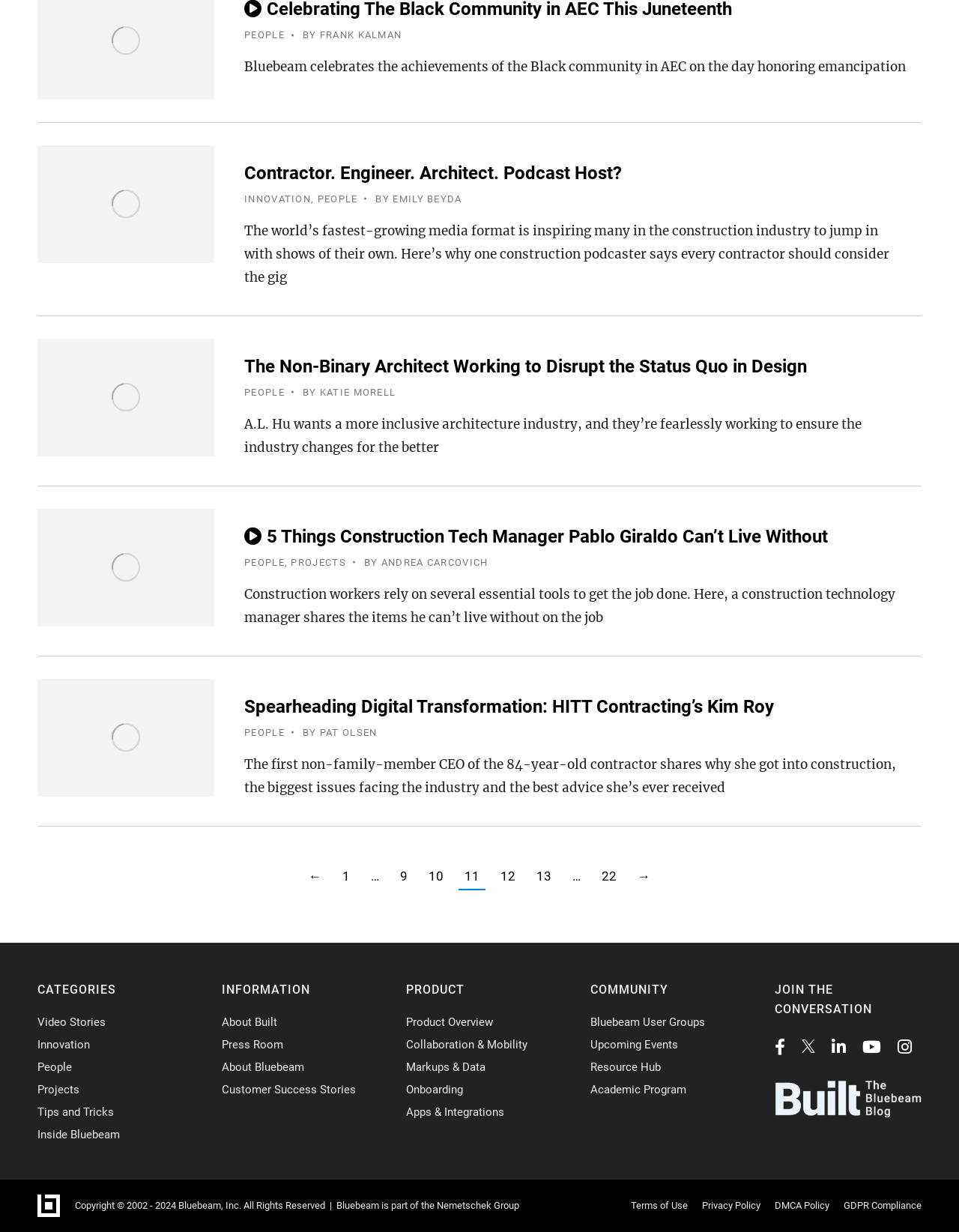Answer the question using only a single word or phrase: 
What is the format of the 'Video Stories' content?

Video